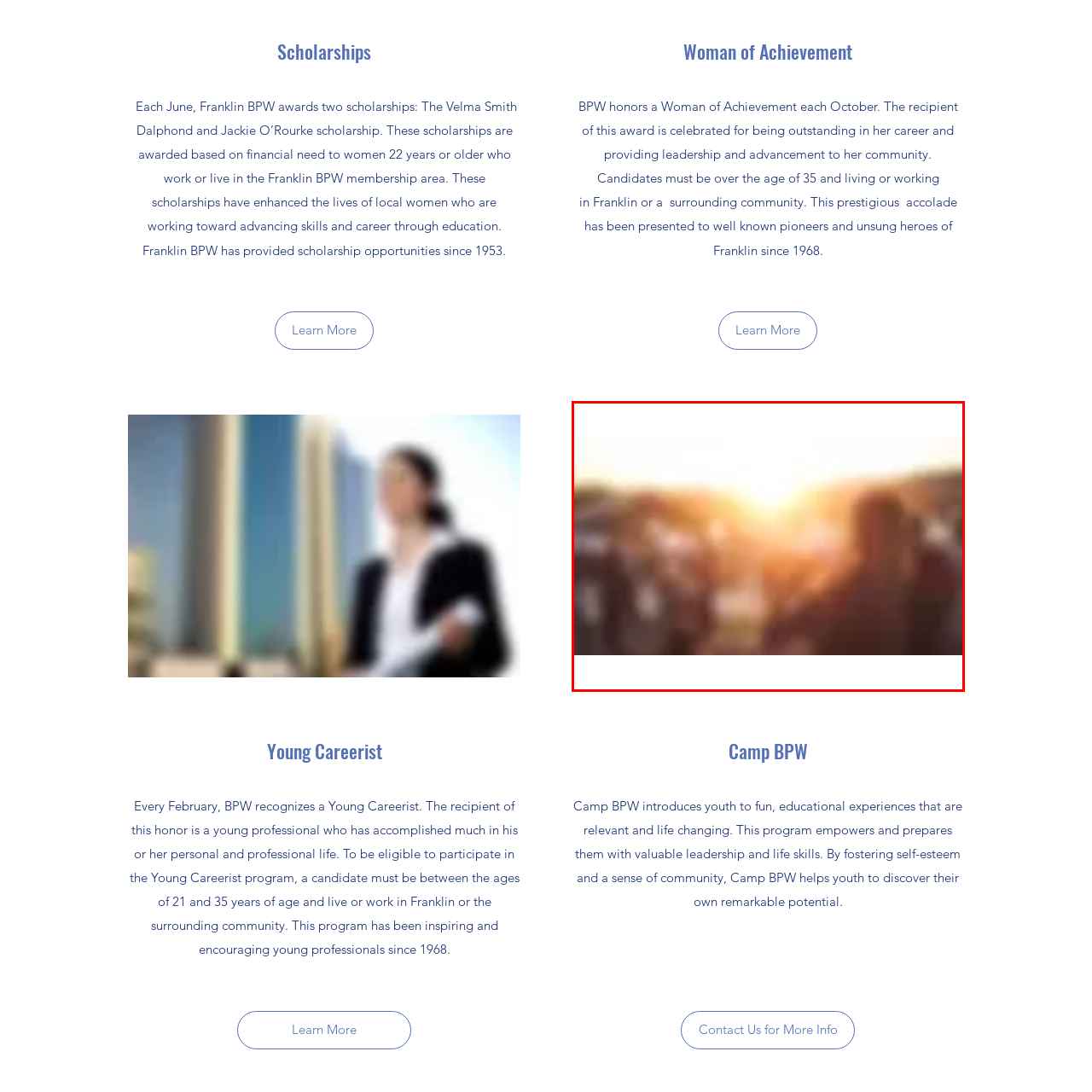Focus on the picture inside the red-framed area and provide a one-word or short phrase response to the following question:
What is the theme of the event mentioned in the caption?

Community and achievement